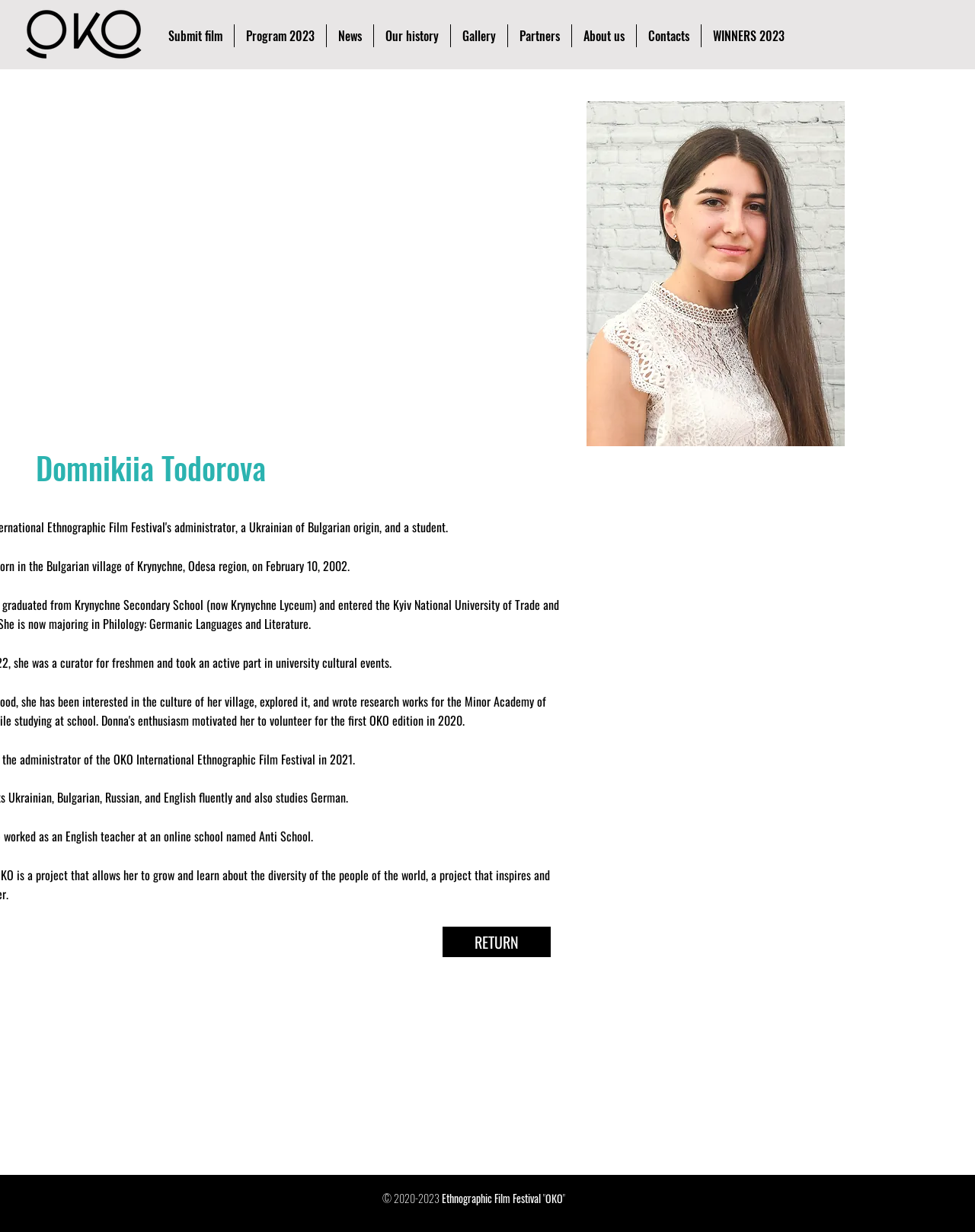Based on what you see in the screenshot, provide a thorough answer to this question: What social media platforms does the festival have a presence on?

The social media links are located in the footer section of the webpage, and they include links to YouTube, Instagram, and Facebook, suggesting that the festival has a presence on these platforms.